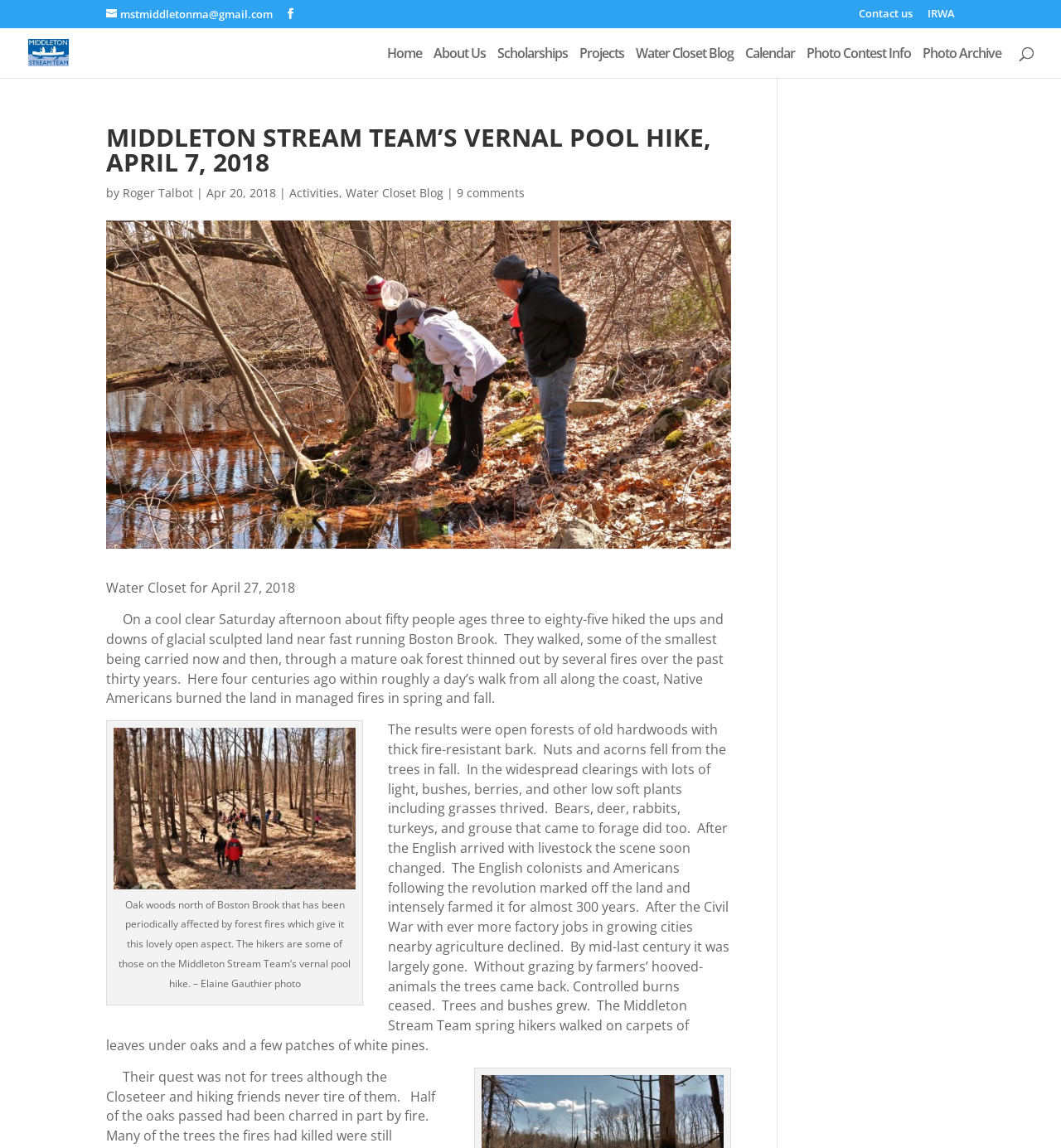Provide a brief response in the form of a single word or phrase:
What is the date of the blog post?

Apr 20, 2018